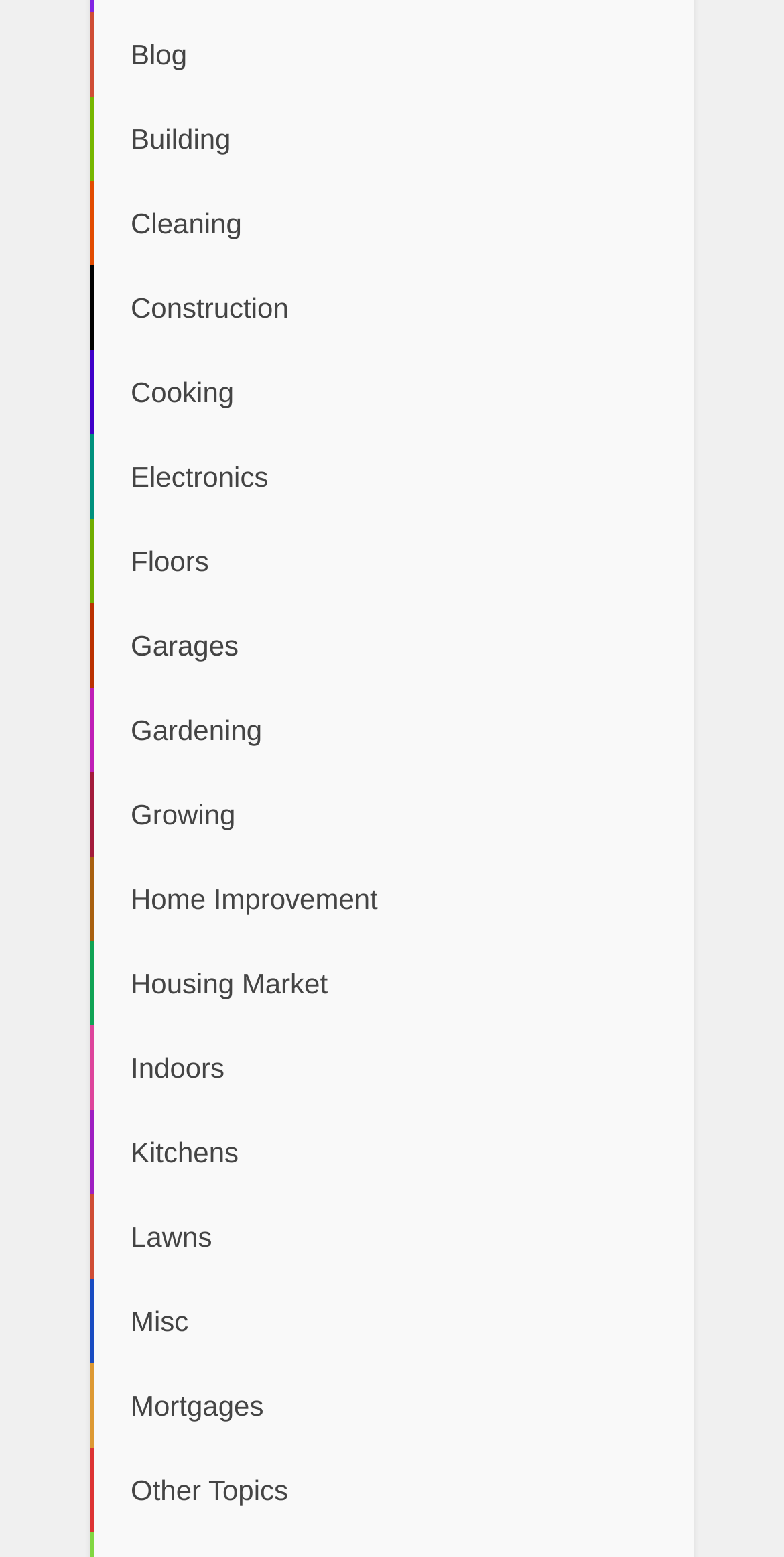Could you specify the bounding box coordinates for the clickable section to complete the following instruction: "go to the 'Kitchens' page"?

[0.115, 0.712, 0.885, 0.767]